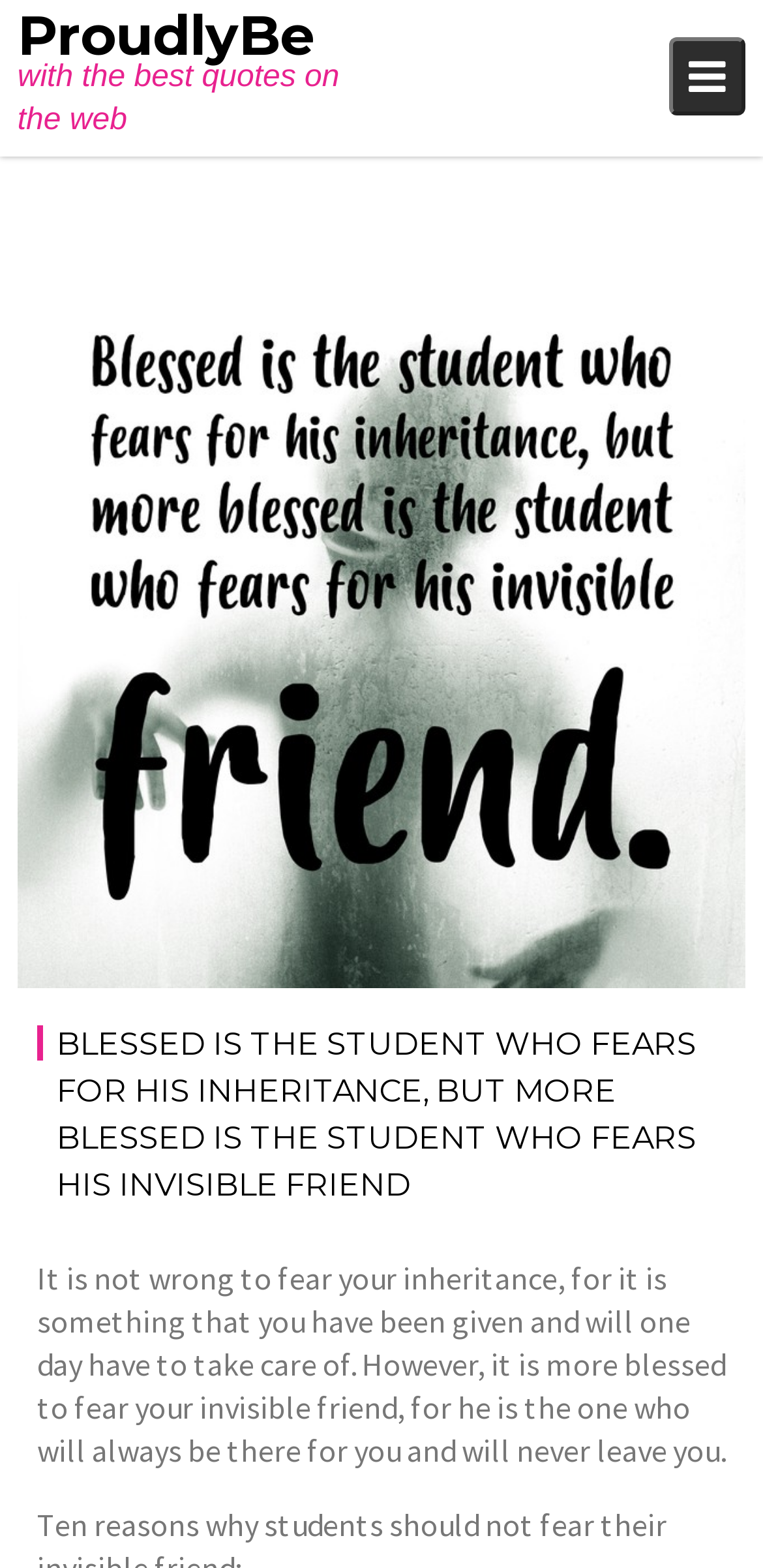Answer the question briefly using a single word or phrase: 
What is the symbol on the top-right corner of the webpage?

uf0c9